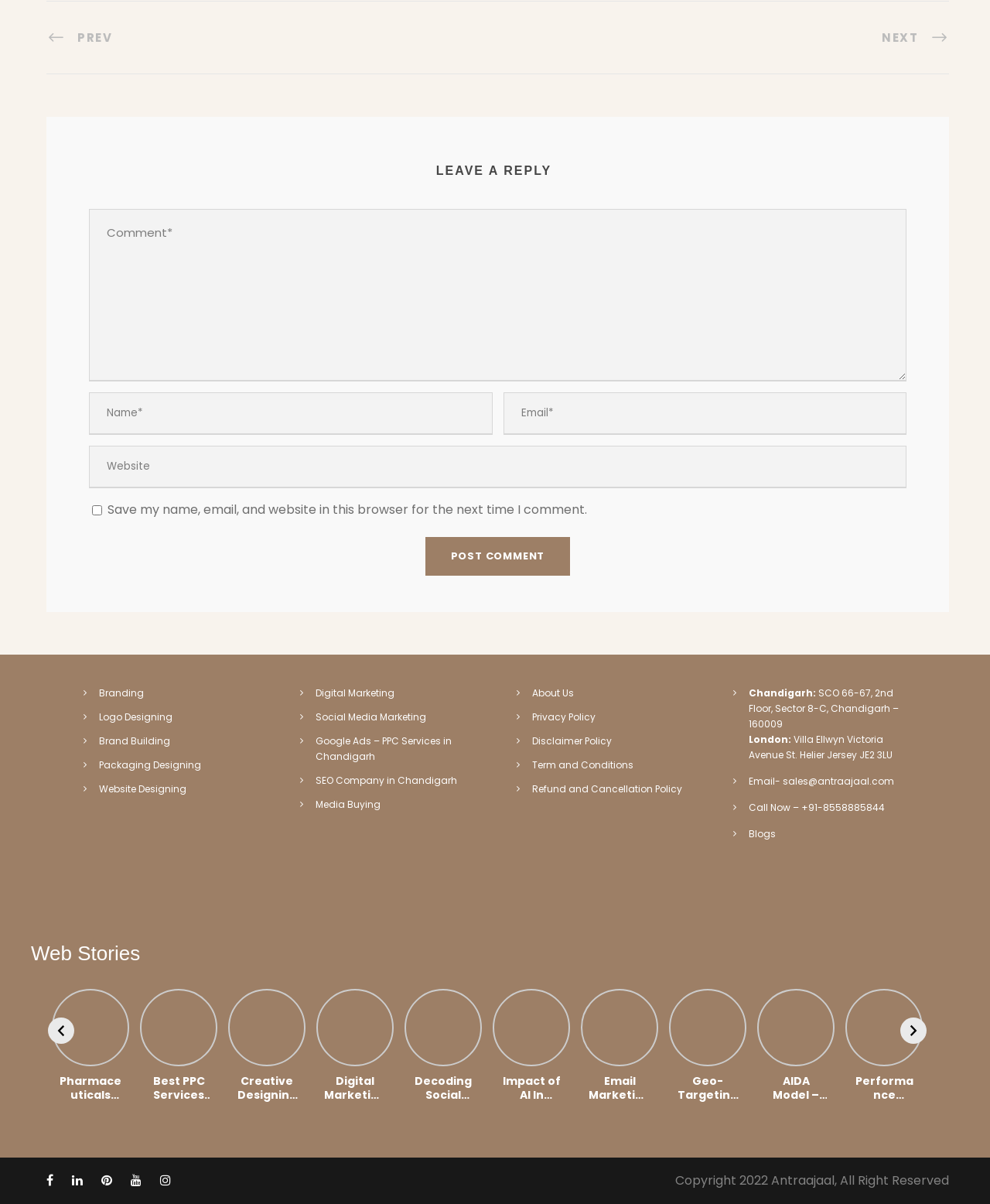Carefully examine the image and provide an in-depth answer to the question: What is the purpose of the 'Post Comment' button?

The 'Post Comment' button is located below the comment text box and other input fields, and its purpose is to submit the comment after filling in the required information.